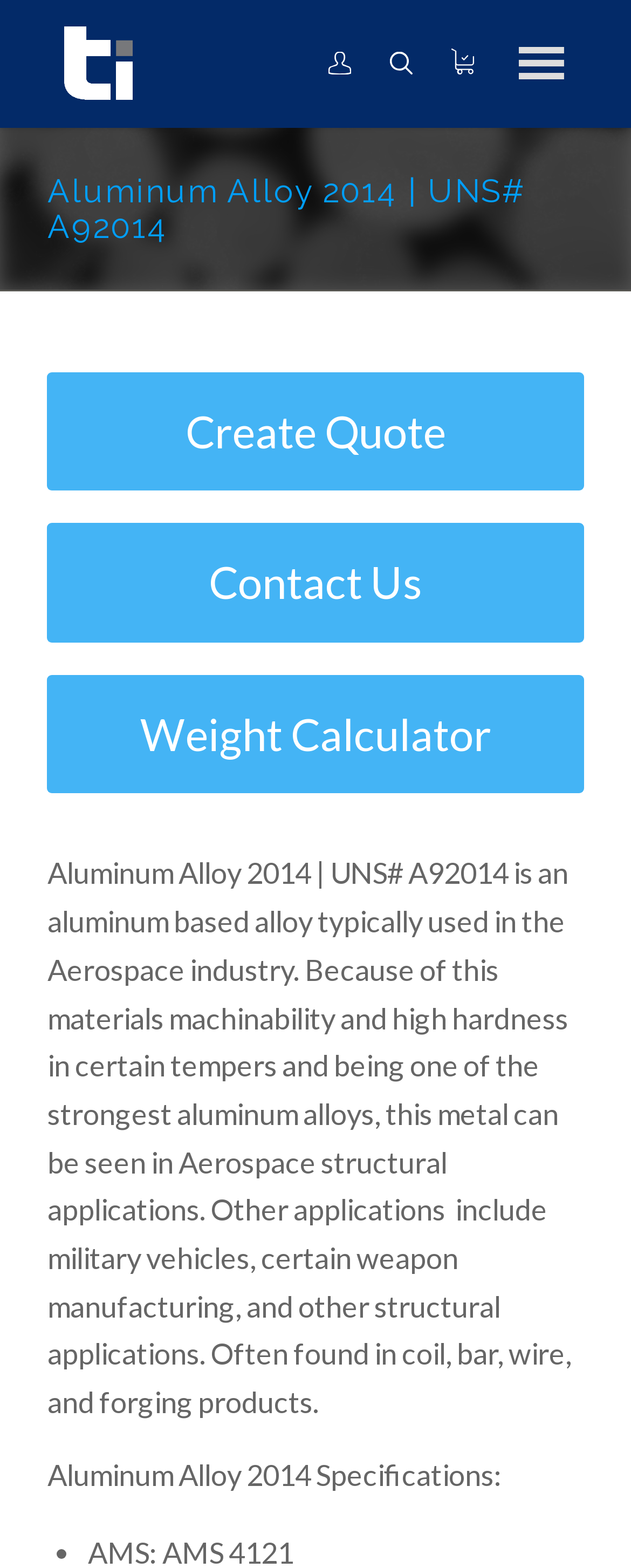Please analyze the image and give a detailed answer to the question:
What is Aluminum Alloy 2014 used for?

Based on the webpage content, Aluminum Alloy 2014 is an aluminum-based alloy typically used in the Aerospace industry. This information is provided in the static text element on the webpage.